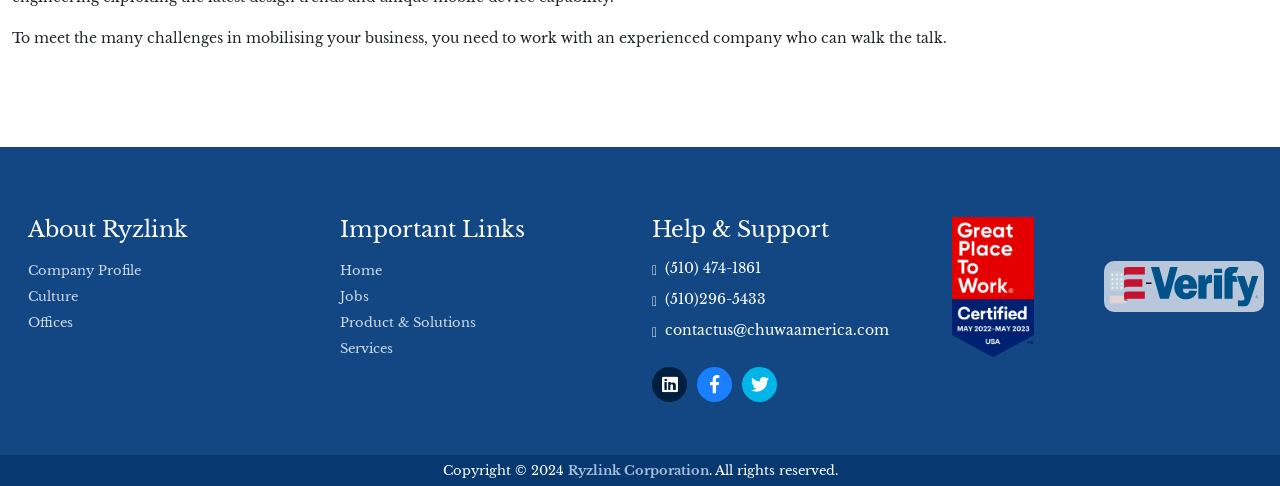What are the three sections mentioned on the webpage?
Please answer the question with a detailed and comprehensive explanation.

The three sections are mentioned on the webpage, with 'About' containing links to 'Company Profile', 'Culture', and 'Offices', 'Important Links' containing links to 'Home', 'Jobs', 'Product & Solutions', and 'Services', and 'Help & Support' containing contact information and social media links.